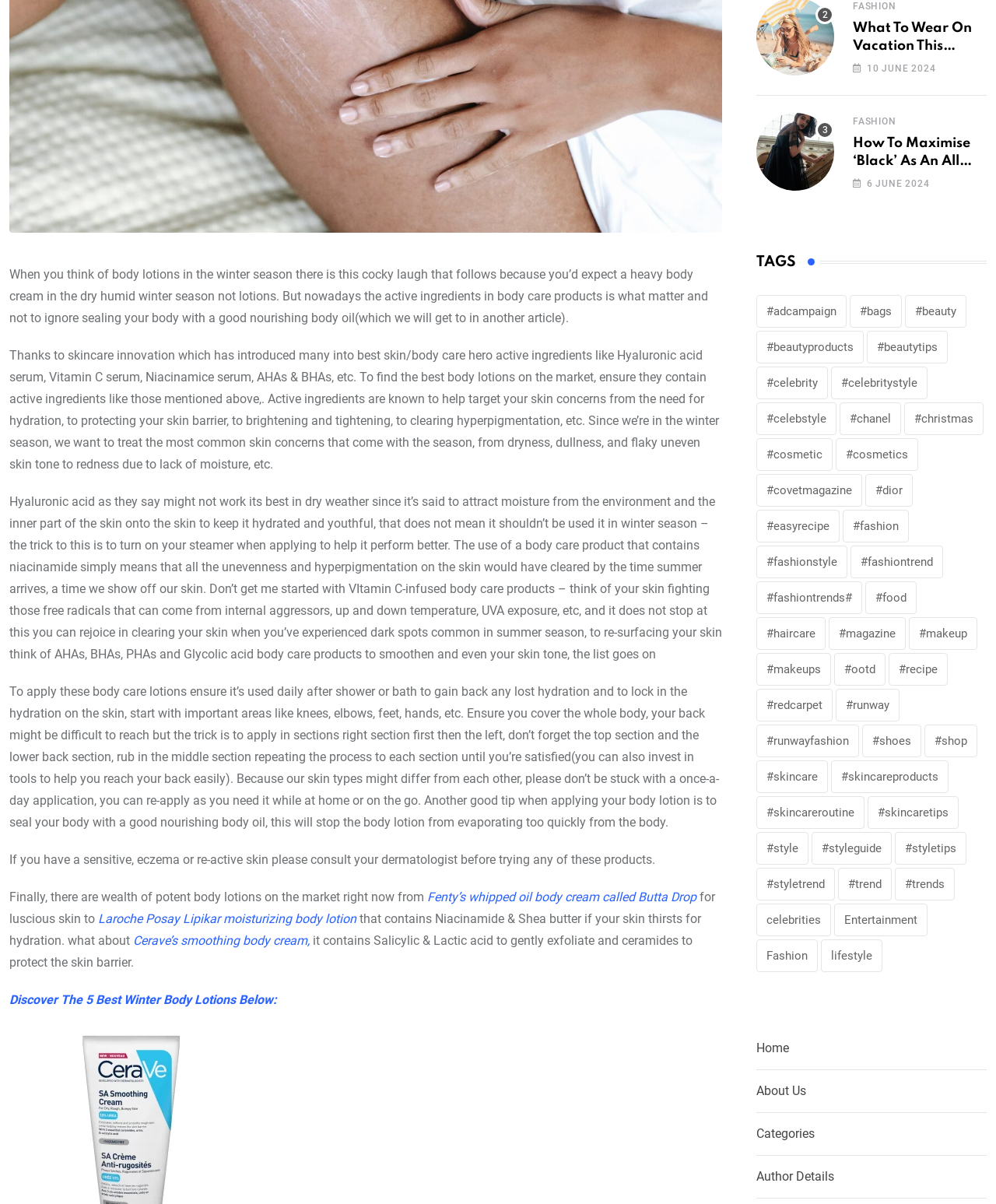Using the element description Accept, predict the bounding box coordinates for the UI element. Provide the coordinates in (top-left x, top-left y, bottom-right x, bottom-right y) format with values ranging from 0 to 1.

None